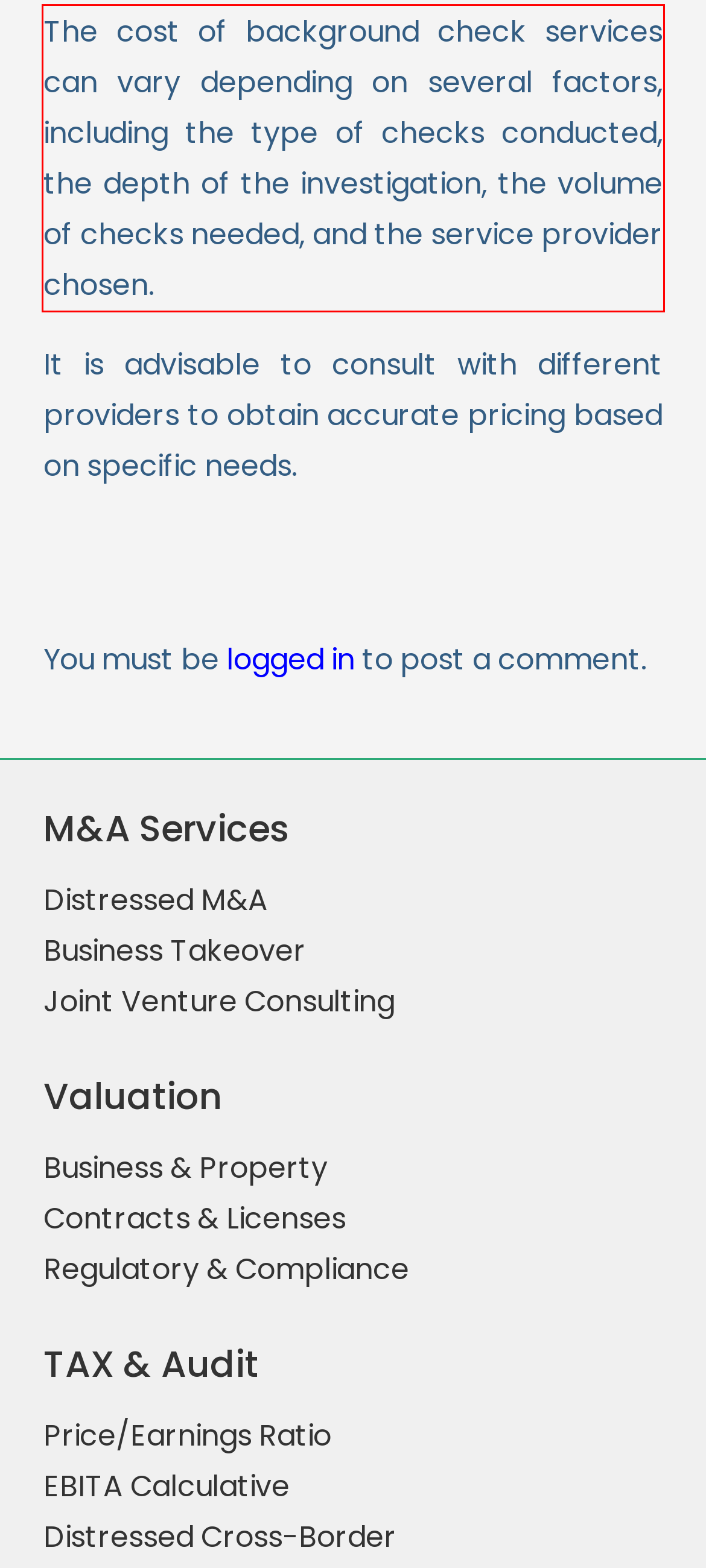Please recognize and transcribe the text located inside the red bounding box in the webpage image.

The cost of background check services can vary depending on several factors, including the type of checks conducted, the depth of the investigation, the volume of checks needed, and the service provider chosen.